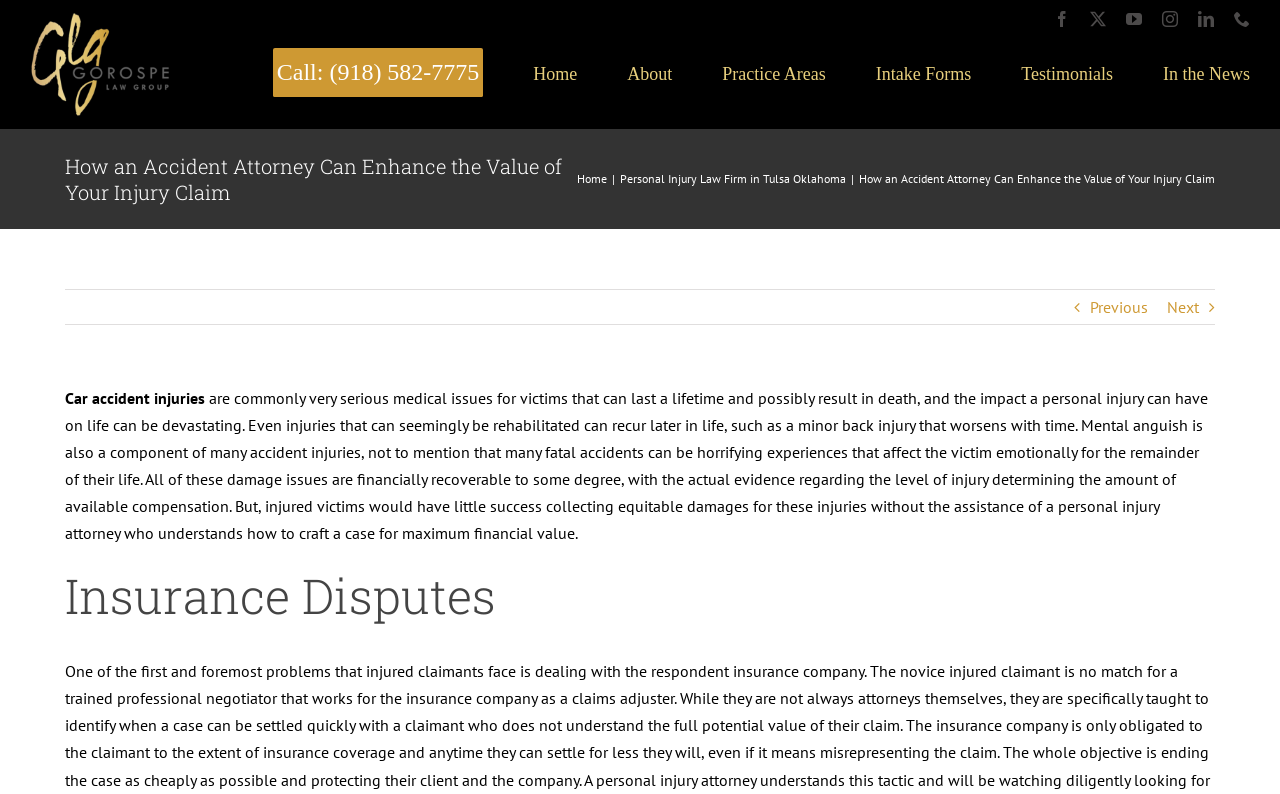Offer an extensive depiction of the webpage and its key elements.

This webpage is about a personal injury law firm in Tulsa, Oklahoma, specifically the Gorospe Law Group. At the top left corner, there is a logo of the law group, and on the top right corner, there are social media links and a phone number. Below the logo, there is a navigation menu with links to different sections of the website, including "Home", "About", "Practice Areas", "Contact", and more.

The main content of the webpage is divided into several sections. The first section has a heading "How an Accident Attorney Can Enhance the Value of Your Injury Claim" and a brief introduction to the importance of hiring a personal injury attorney. Below this section, there are links to different practice areas, including "Car Accident Attorney", "Trucking Accident Attorney", "Motorcycle Accident Attorney", and "Personal Injury Attorney", each with a corresponding image.

To the right of the practice areas section, there is a section with a heading "Insurance Disputes" and a lengthy paragraph discussing the seriousness of car accident injuries and the importance of seeking compensation with the help of a personal injury attorney.

At the bottom of the webpage, there are links to "Intake Forms", "Testimonials", and "In the News", as well as a call-to-action to contact the law group. There are also navigation links to previous and next pages.